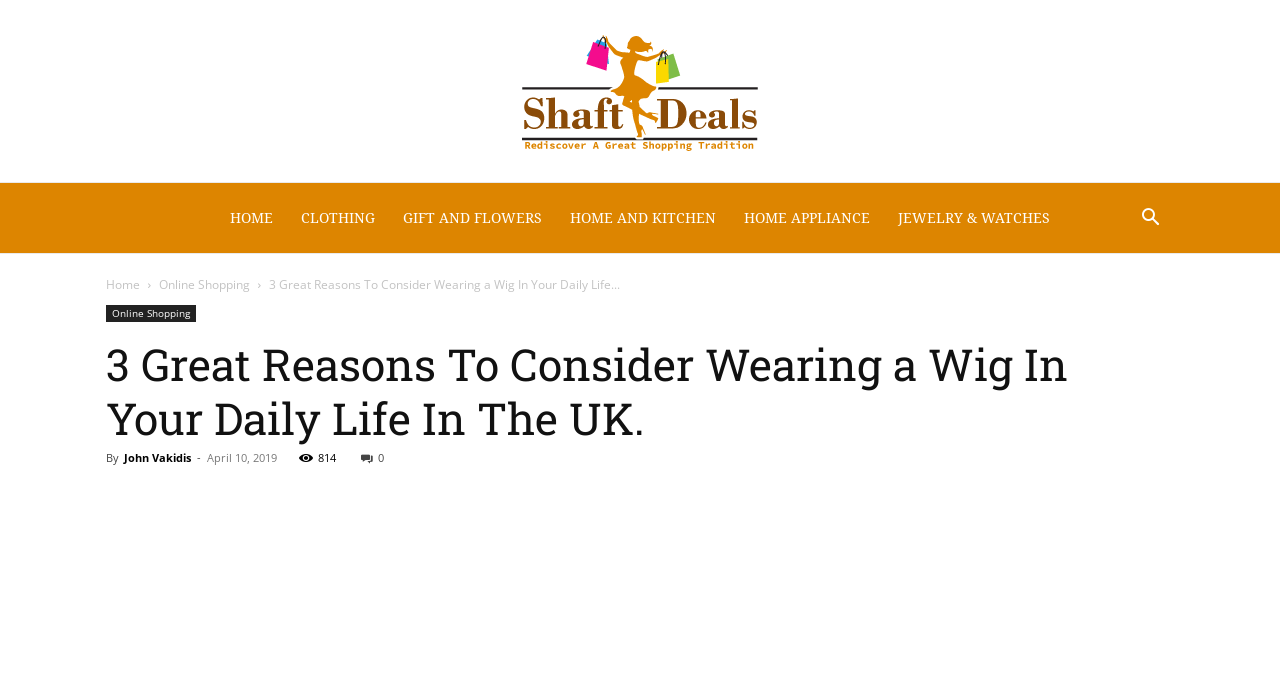Find the bounding box coordinates of the element I should click to carry out the following instruction: "Search for something".

[0.88, 0.3, 0.917, 0.327]